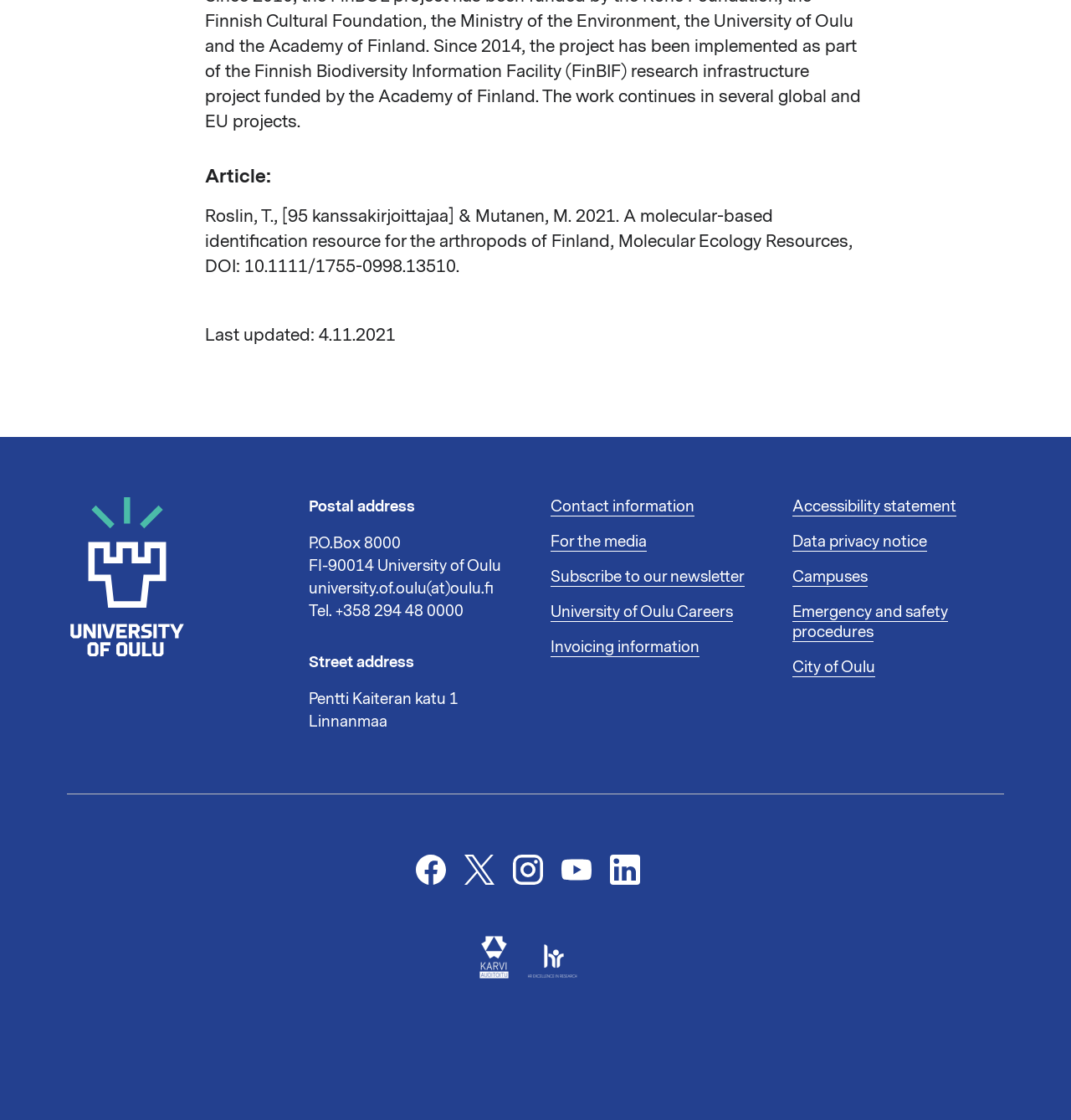How many social media links are present in the footer?
Analyze the screenshot and provide a detailed answer to the question.

The social media links are obtained from the link elements with the texts 'Facebook', 'X(former Twitter)', 'Instagram', 'Youtube', and 'LinkedIn' which are child elements of the navigation element 'Footer links'.